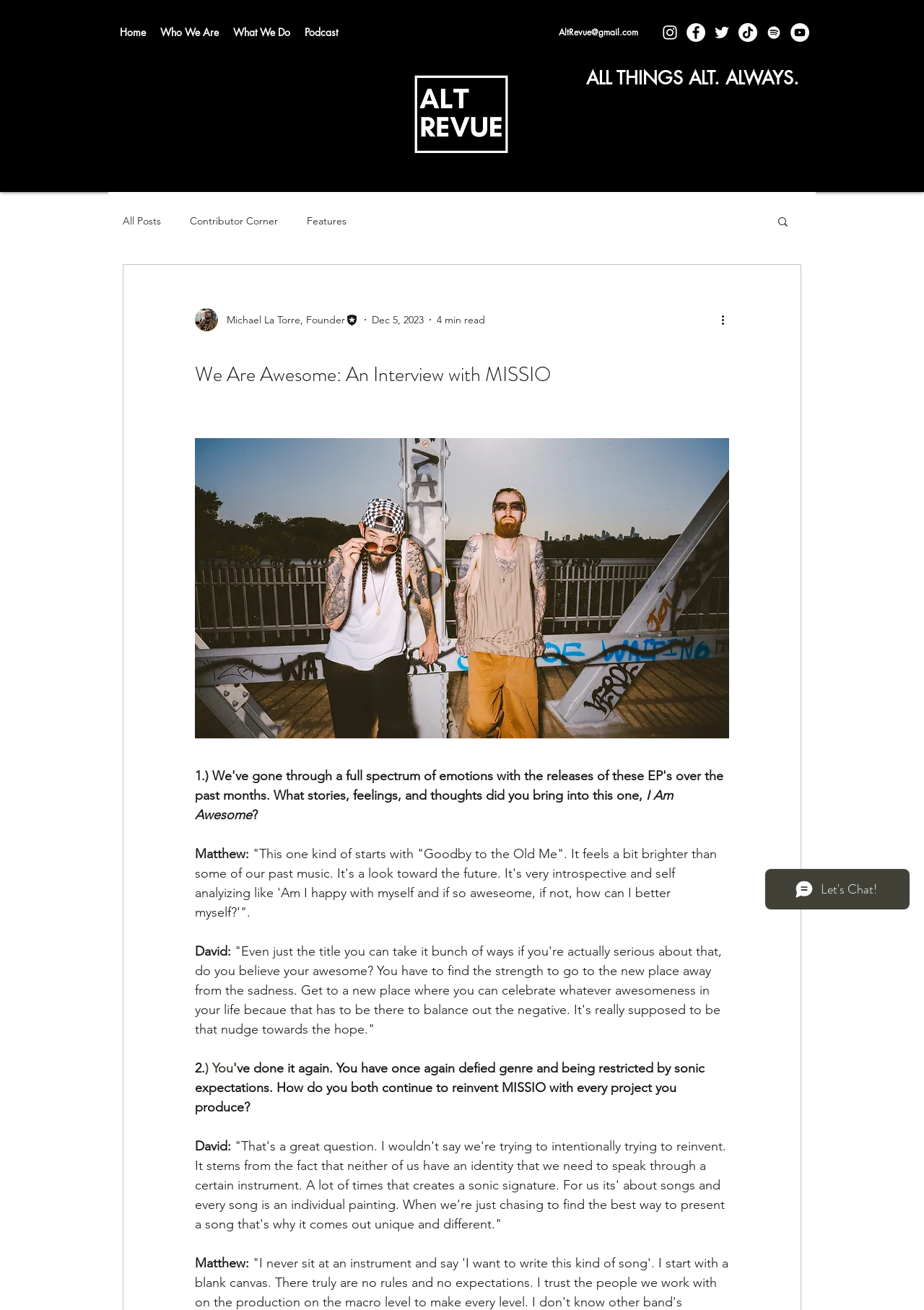Identify the main title of the webpage and generate its text content.

We Are Awesome: An Interview with MISSIO